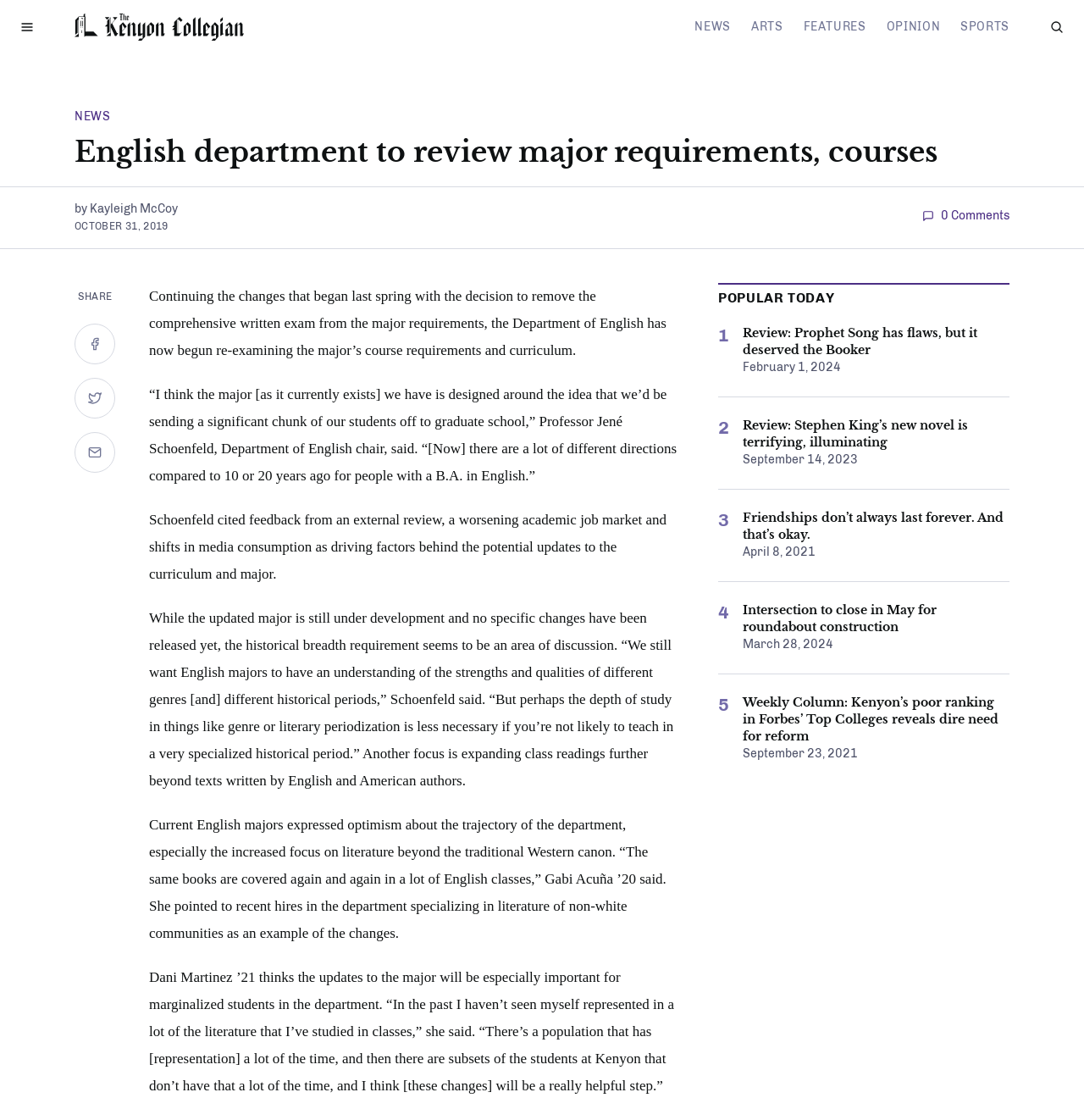Identify the bounding box coordinates of the region that should be clicked to execute the following instruction: "Click on NEWS".

[0.641, 0.0, 0.674, 0.048]